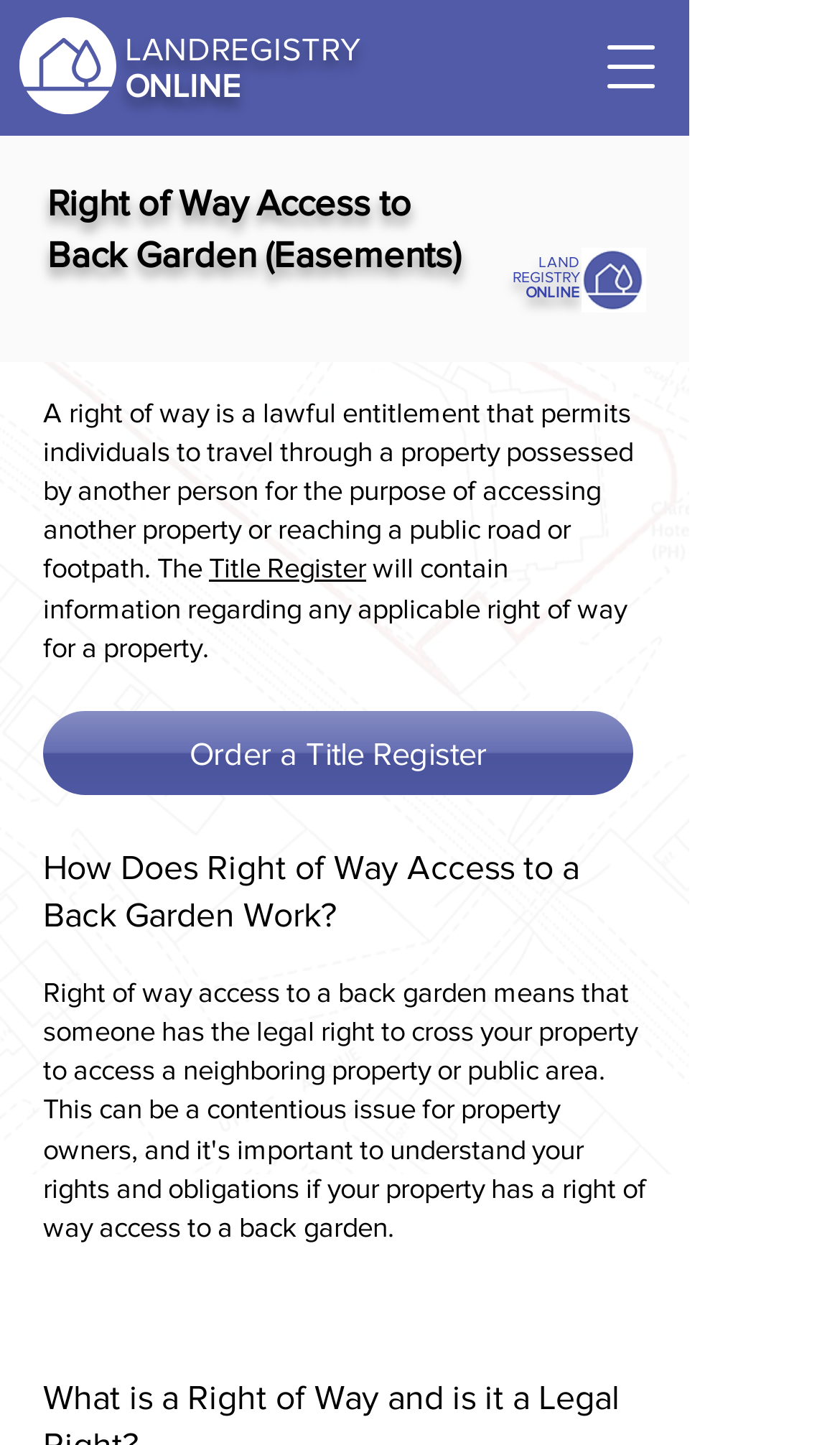What is the name of the online service?
Please provide a single word or phrase as your answer based on the screenshot.

Land Registry Online